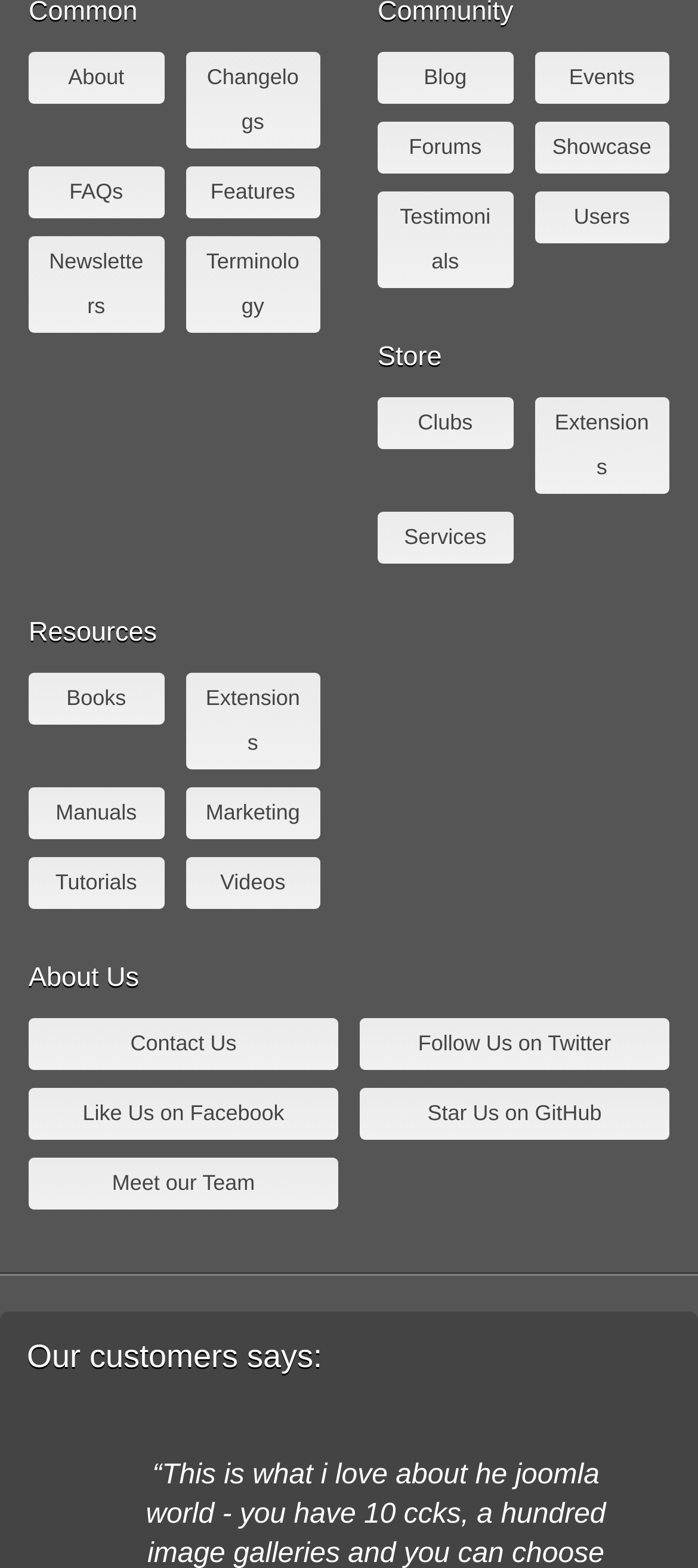Respond to the following question using a concise word or phrase: 
What is the heading above the 'About Us' link?

About Us